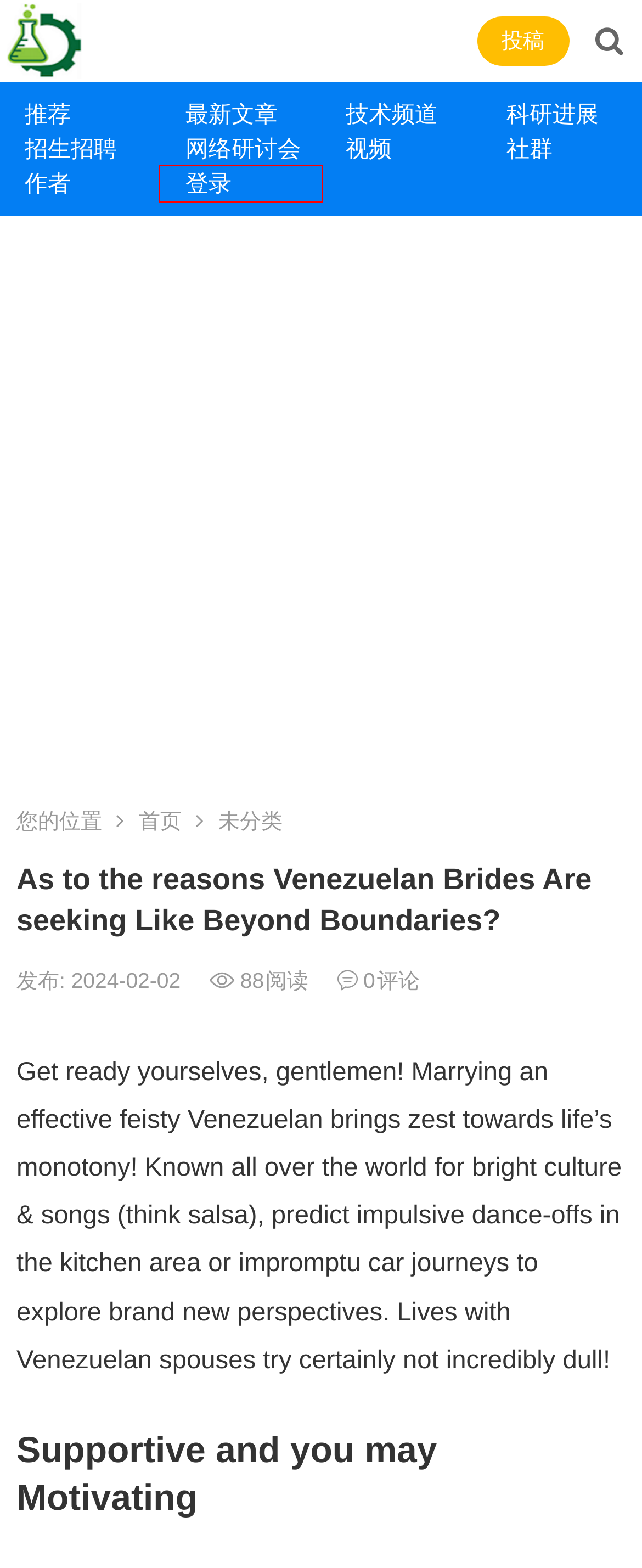Analyze the given webpage screenshot and identify the UI element within the red bounding box. Select the webpage description that best matches what you expect the new webpage to look like after clicking the element. Here are the candidates:
A. 科研进展 – BioEngX
B. 登录 ‹ BioEngX — WordPress
C. 招生招聘 – BioEngX
D. 作者 – BioEngX
E. 视频 – BioEngX
F. 登录 – BioEngX
G. BioEngX
H. 科研讨论群 – BioEngX

F